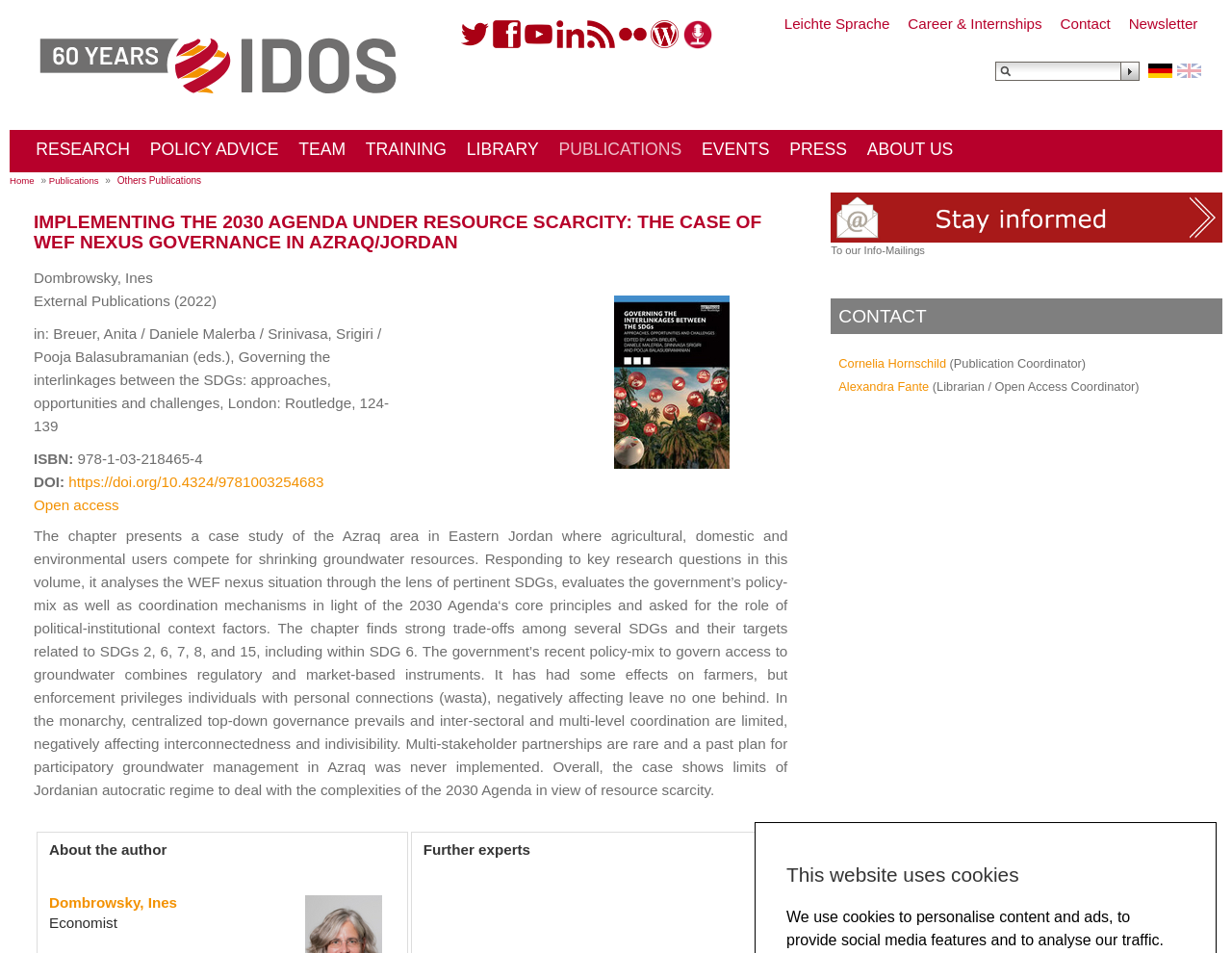What is the language of the webpage?
Please provide a comprehensive answer based on the details in the screenshot.

The language of the webpage is obtained from the link element with the text 'English' which is located at the top right corner of the webpage.